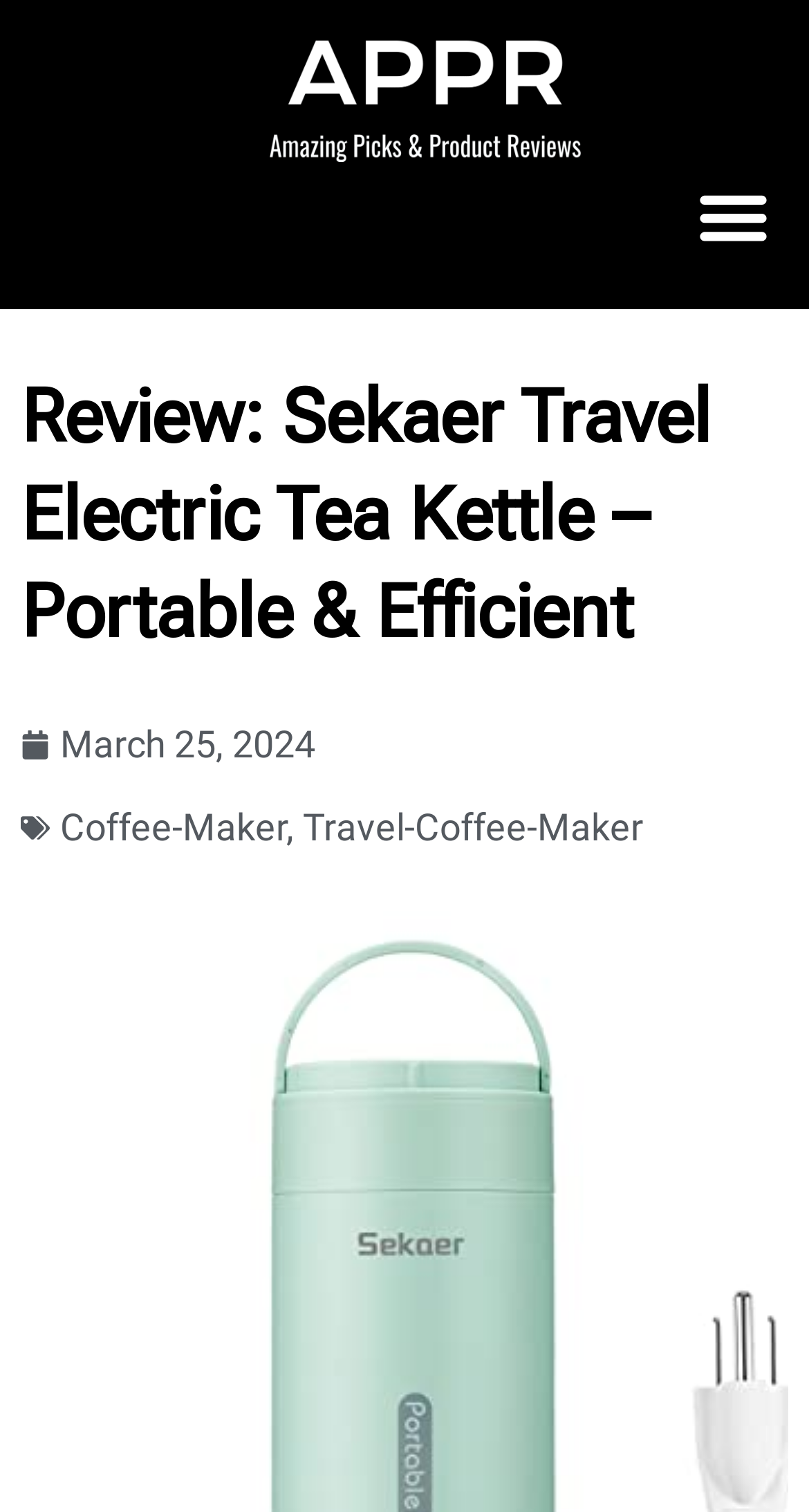What type of product is being reviewed?
Provide a concise answer using a single word or phrase based on the image.

Electric Tea Kettle